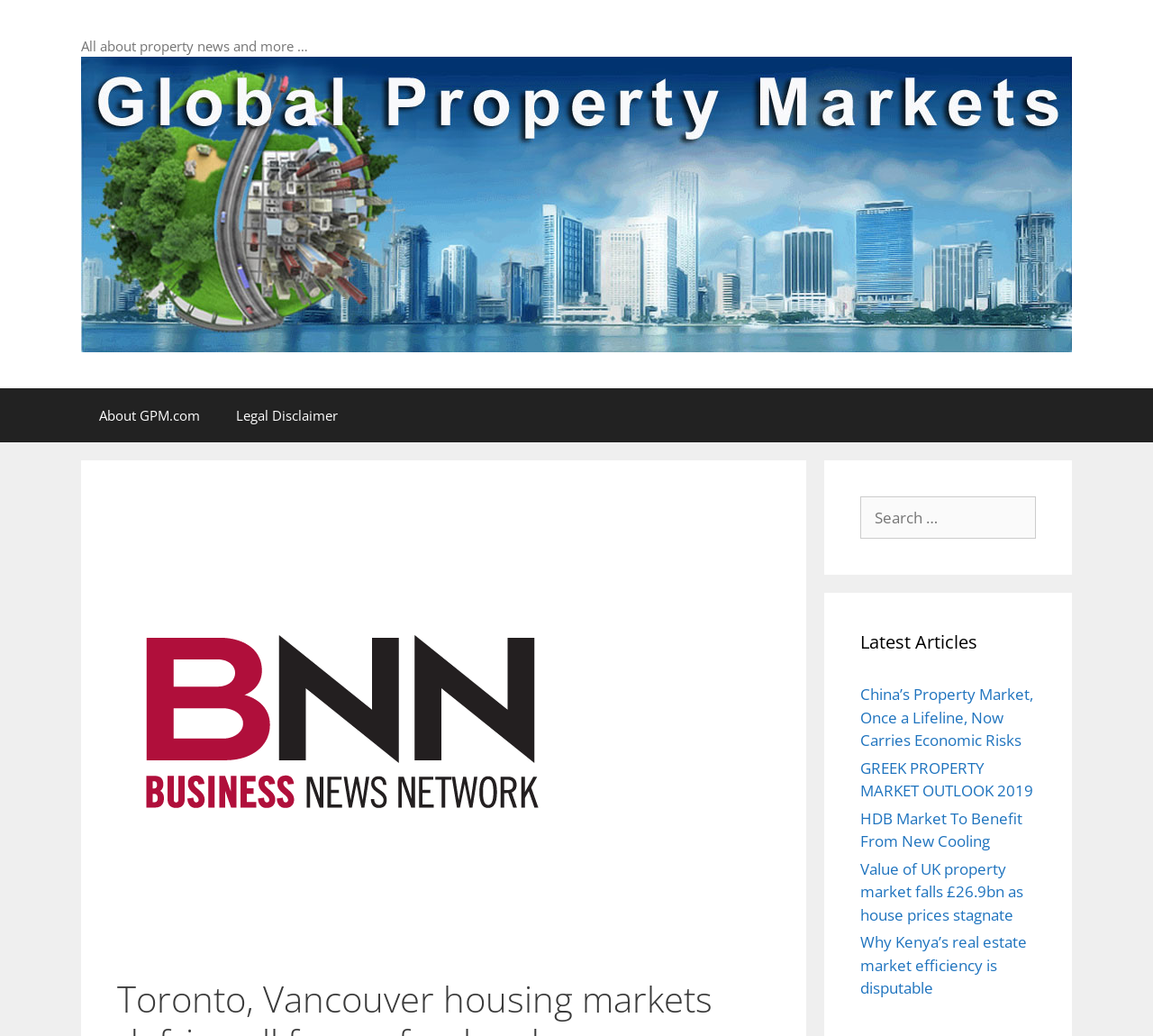Construct a comprehensive caption that outlines the webpage's structure and content.

The webpage is about Global Property Markets, with a focus on Toronto and Vancouver housing markets. At the top, there is a banner with the site's name, accompanied by a brief description "All about property news and more …" and a logo image of Global Property Markets. Below the banner, there is a primary navigation menu with links to "About GPM.com" and "Legal Disclaimer".

On the right side of the page, there is a complementary section with a search box labeled "Search for:". Above the search box, there is a heading "Latest Articles" followed by a list of five article links, each with a brief title describing a property market-related news article. The articles are from various countries, including China, Greece, Singapore, the UK, and Kenya. The list of articles takes up most of the page's content area.

Overall, the webpage appears to be a news portal or blog focused on property markets around the world, with a specific emphasis on Toronto and Vancouver housing markets.